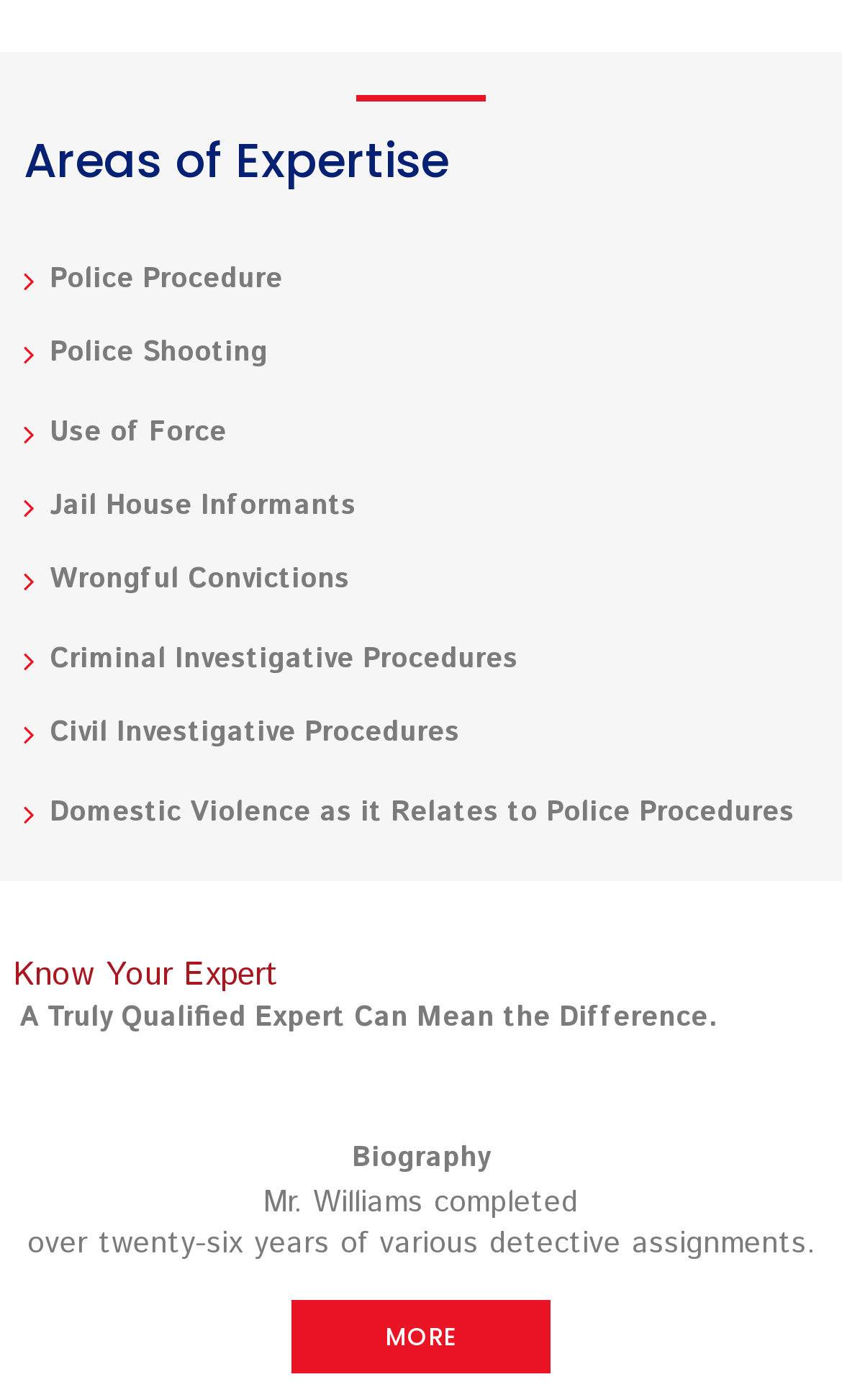How many links are related to police procedures?
Give a single word or phrase as your answer by examining the image.

6